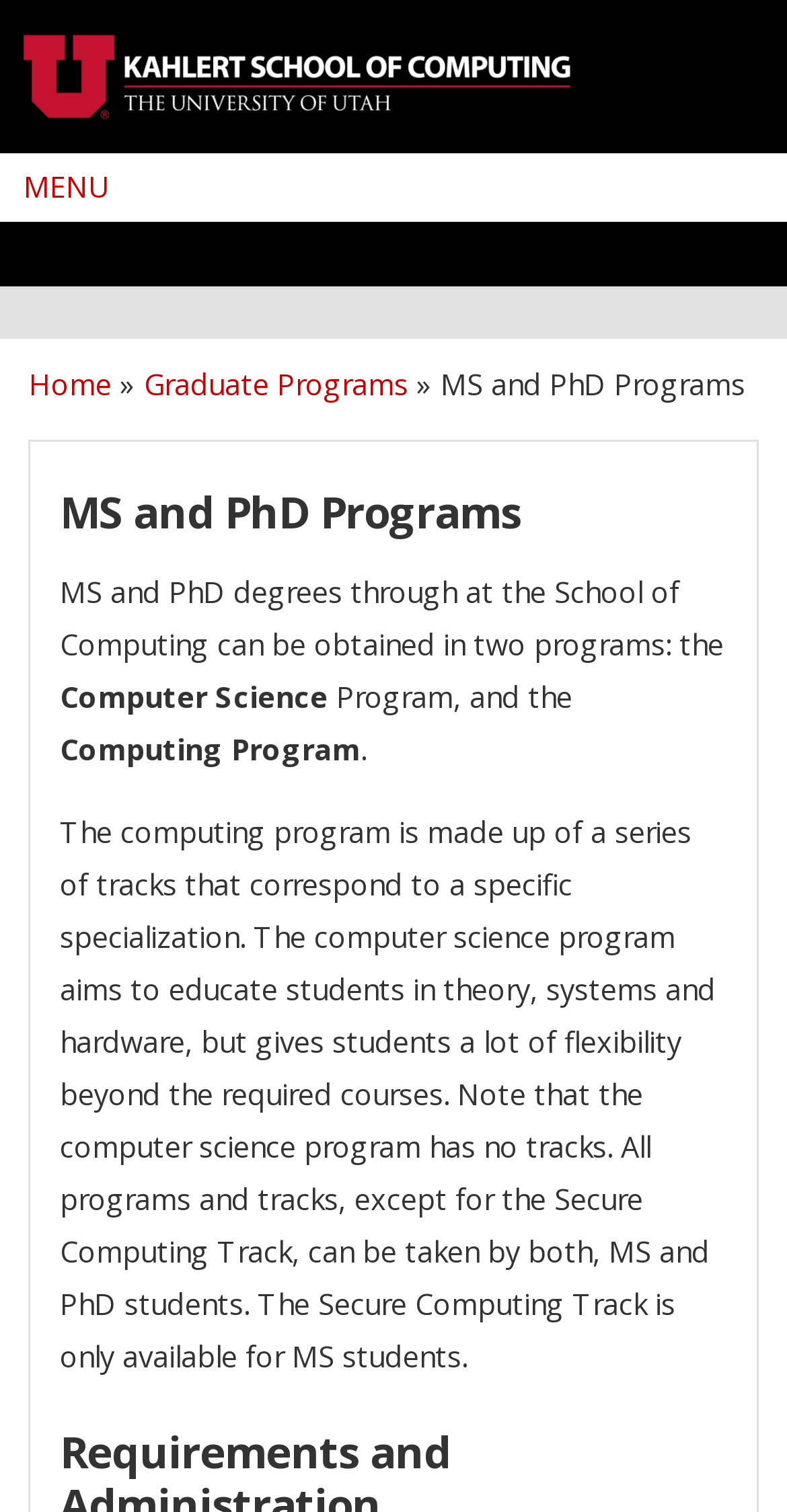Find the bounding box coordinates for the element described here: "Ban".

None